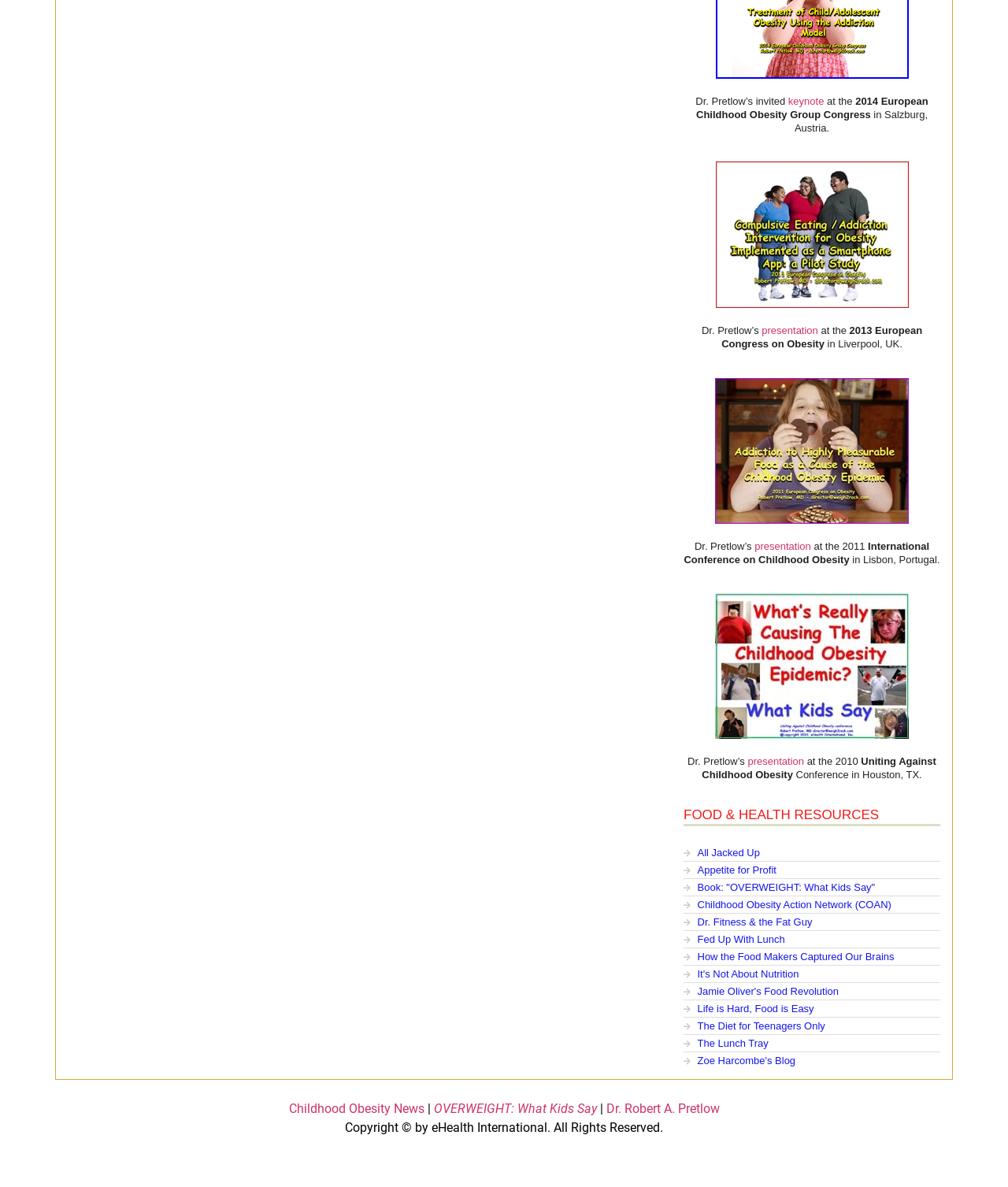Please specify the bounding box coordinates in the format (top-left x, top-left y, bottom-right x, bottom-right y), with values ranging from 0 to 1. Identify the bounding box for the UI component described as follows: Zoe Harcombe's Blog

[0.678, 0.901, 0.93, 0.913]